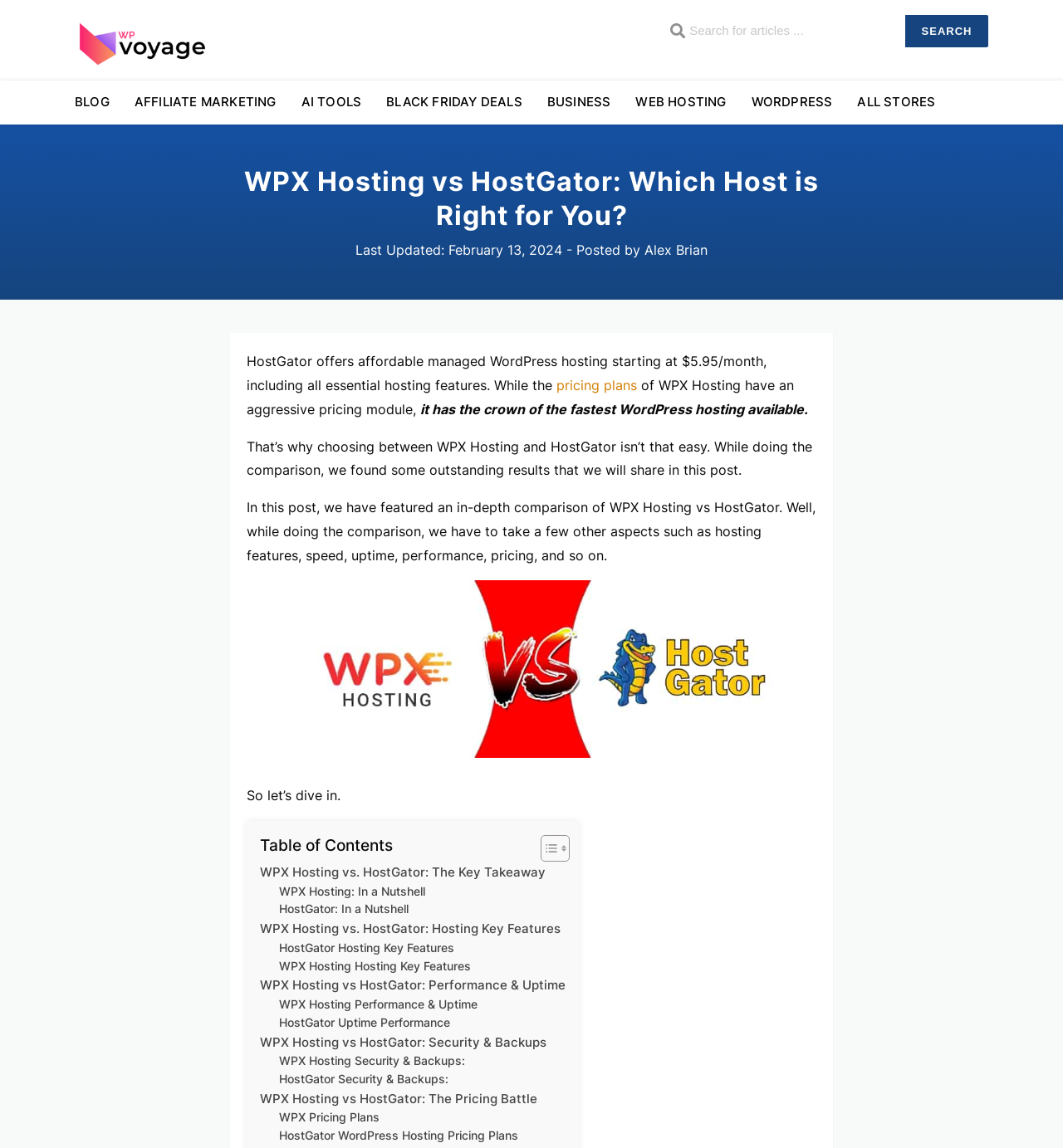Using the element description: "Black Friday Deals", determine the bounding box coordinates for the specified UI element. The coordinates should be four float numbers between 0 and 1, [left, top, right, bottom].

[0.352, 0.07, 0.503, 0.108]